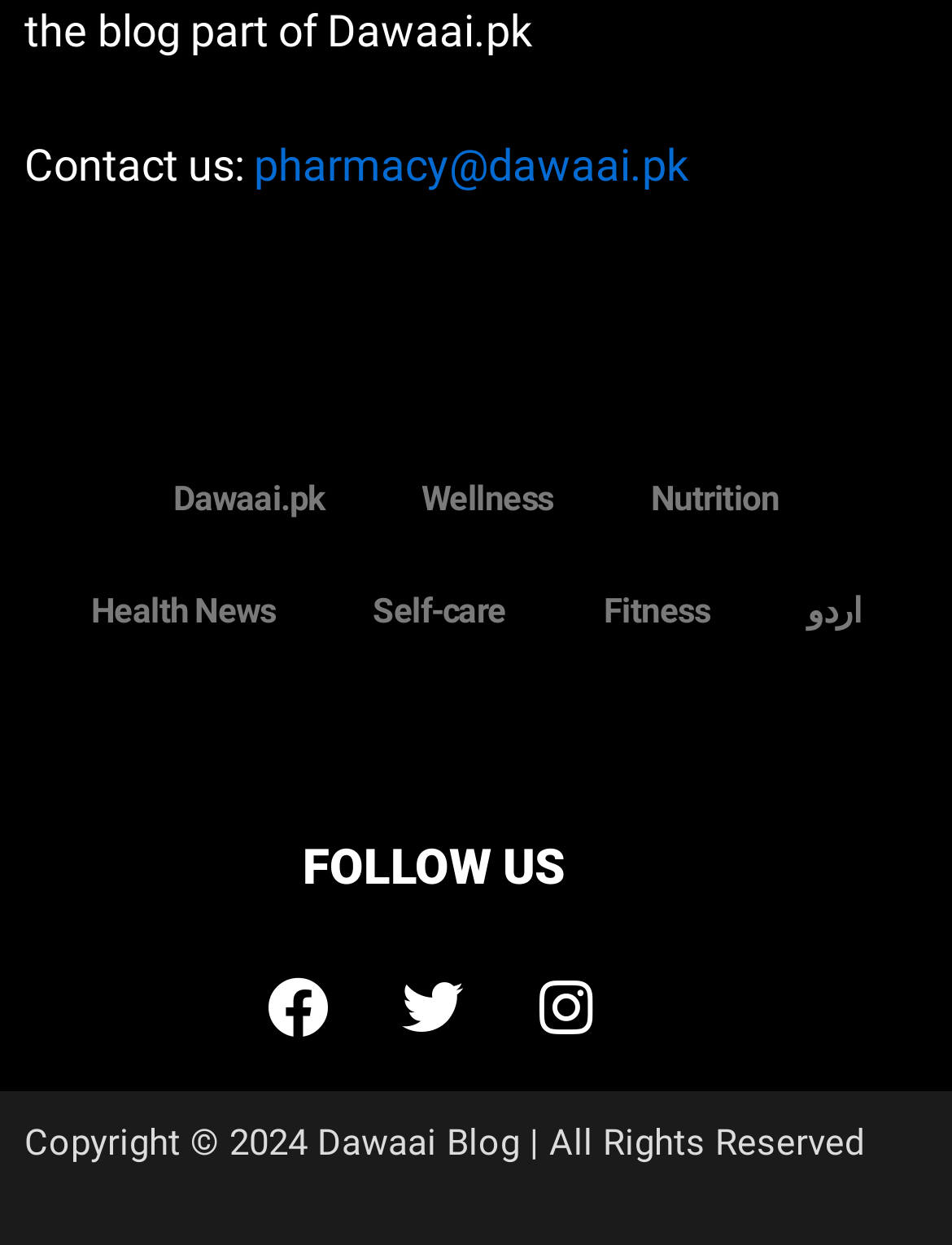Please identify the bounding box coordinates of the clickable element to fulfill the following instruction: "Contact us through email". The coordinates should be four float numbers between 0 and 1, i.e., [left, top, right, bottom].

[0.267, 0.112, 0.723, 0.153]